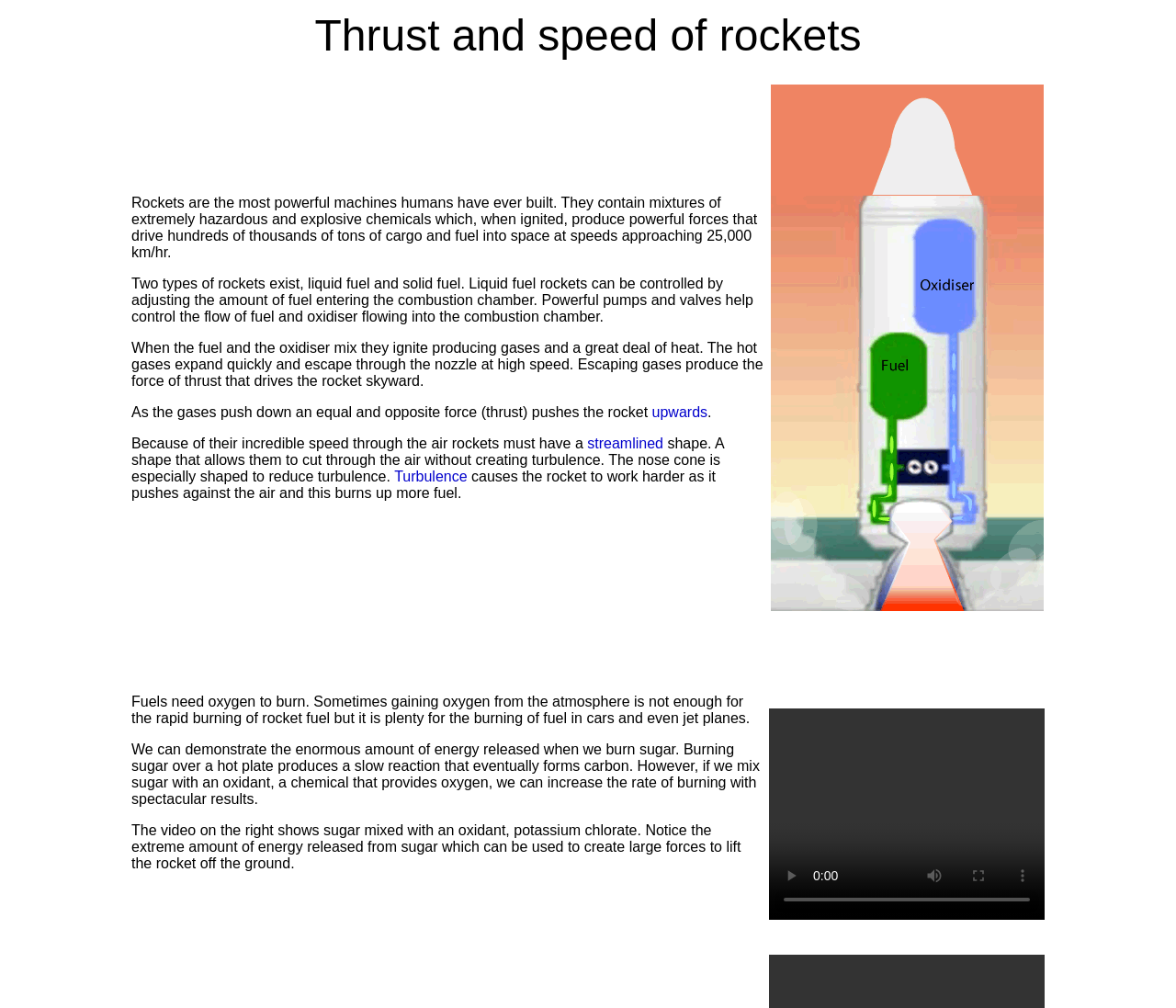Using the webpage screenshot and the element description Proudly powered by WordPress, determine the bounding box coordinates. Specify the coordinates in the format (top-left x, top-left y, bottom-right x, bottom-right y) with values ranging from 0 to 1.

None